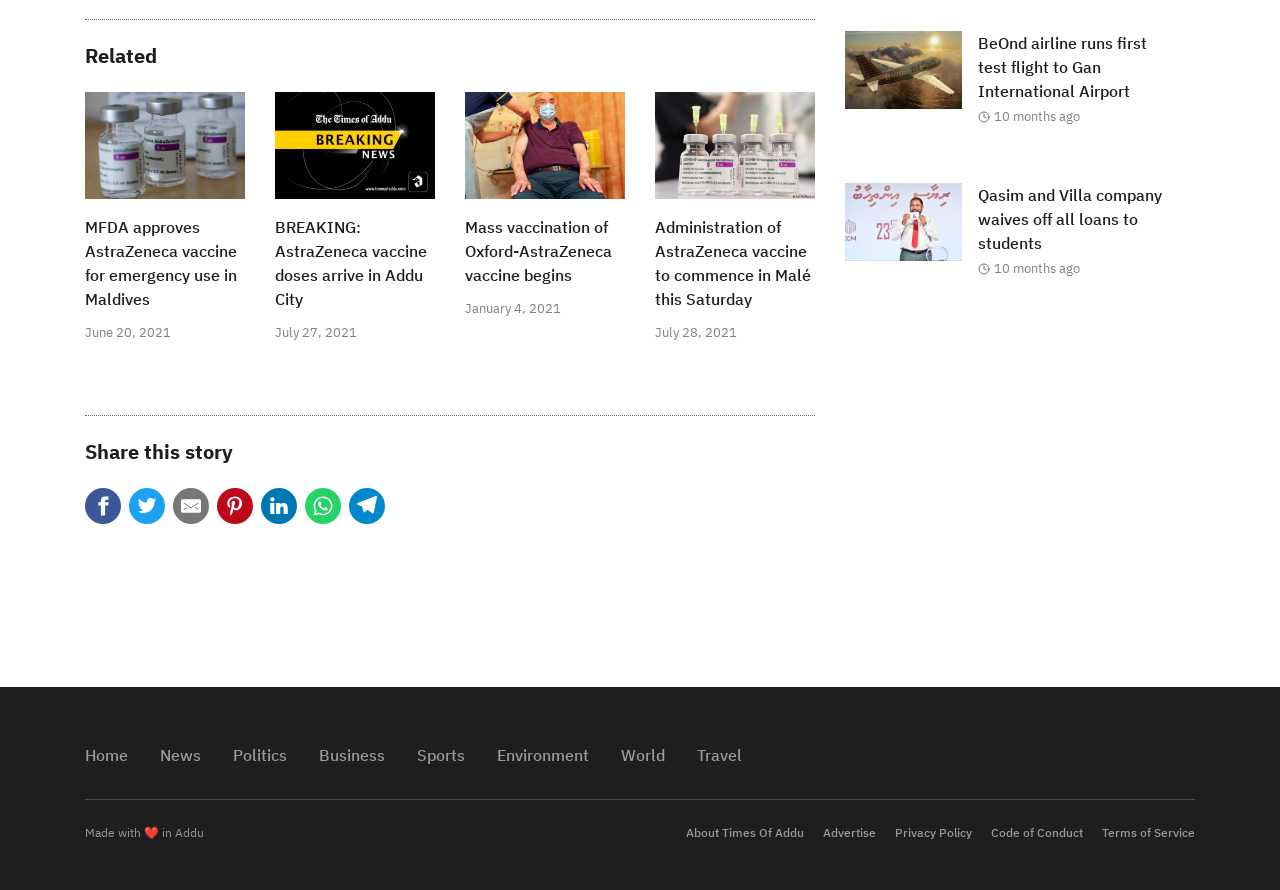Please find the bounding box coordinates of the section that needs to be clicked to achieve this instruction: "Read the news about AstraZeneca vaccine".

[0.066, 0.241, 0.191, 0.349]